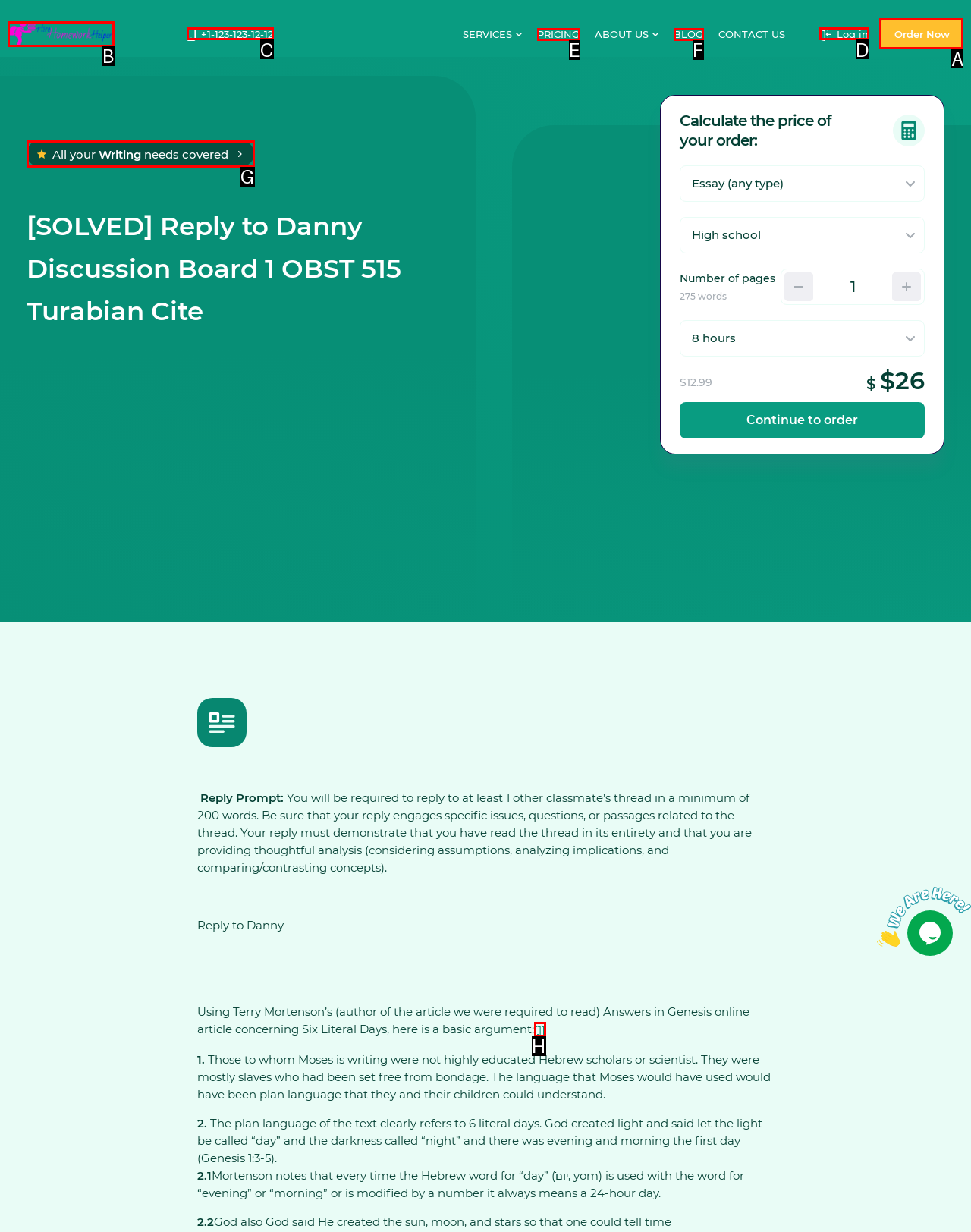Specify which UI element should be clicked to accomplish the task: Click on the 'Order Now' button. Answer with the letter of the correct choice.

A